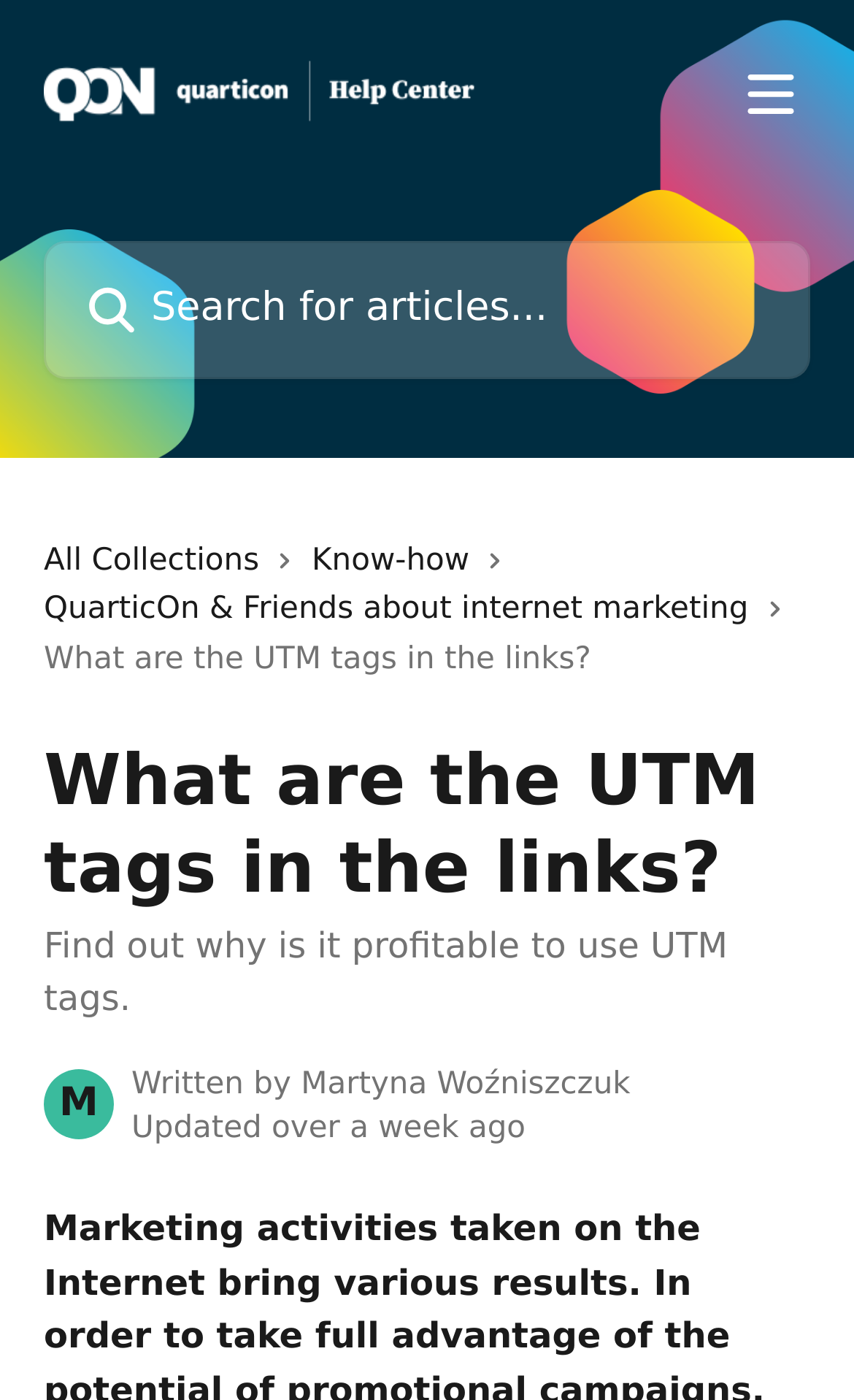From the element description All Collections, predict the bounding box coordinates of the UI element. The coordinates must be specified in the format (top-left x, top-left y, bottom-right x, bottom-right y) and should be within the 0 to 1 range.

[0.051, 0.383, 0.324, 0.418]